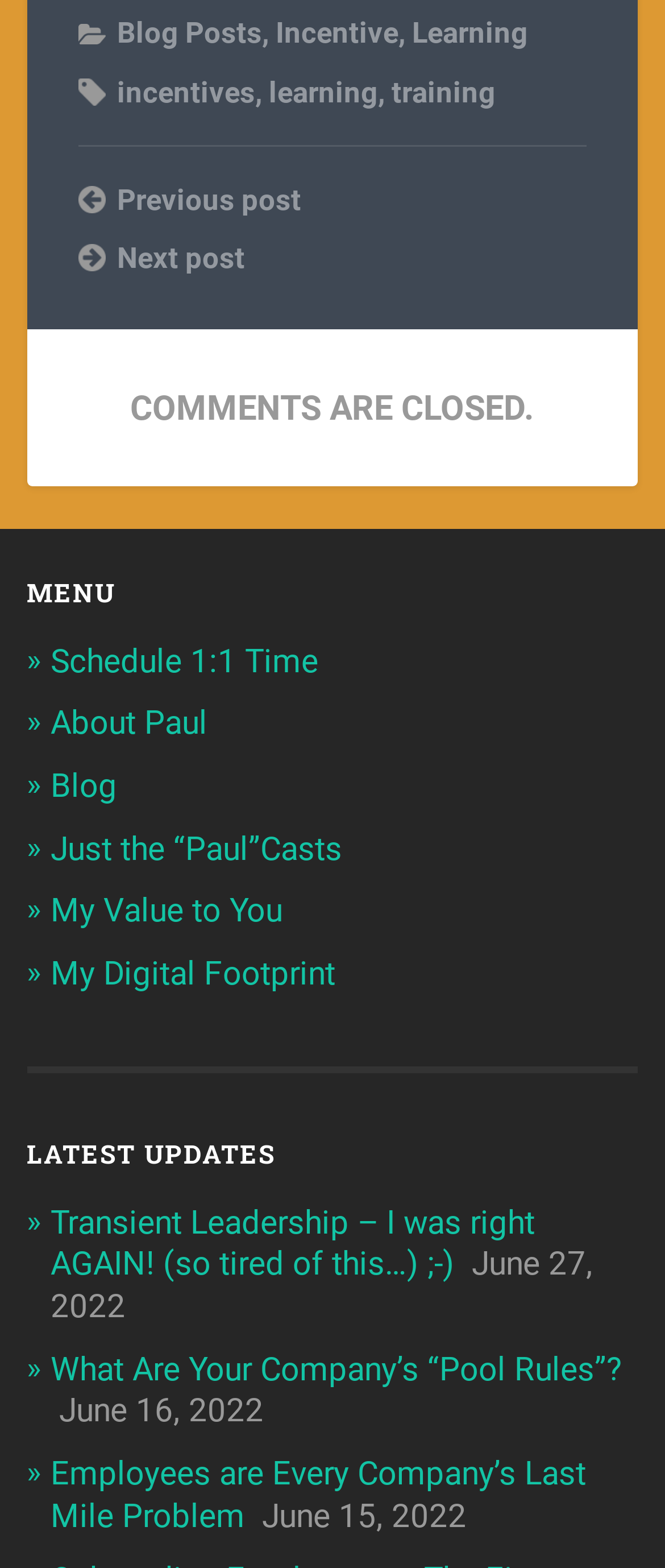Find the bounding box of the UI element described as: "My Value to You". The bounding box coordinates should be given as four float values between 0 and 1, i.e., [left, top, right, bottom].

[0.076, 0.568, 0.425, 0.593]